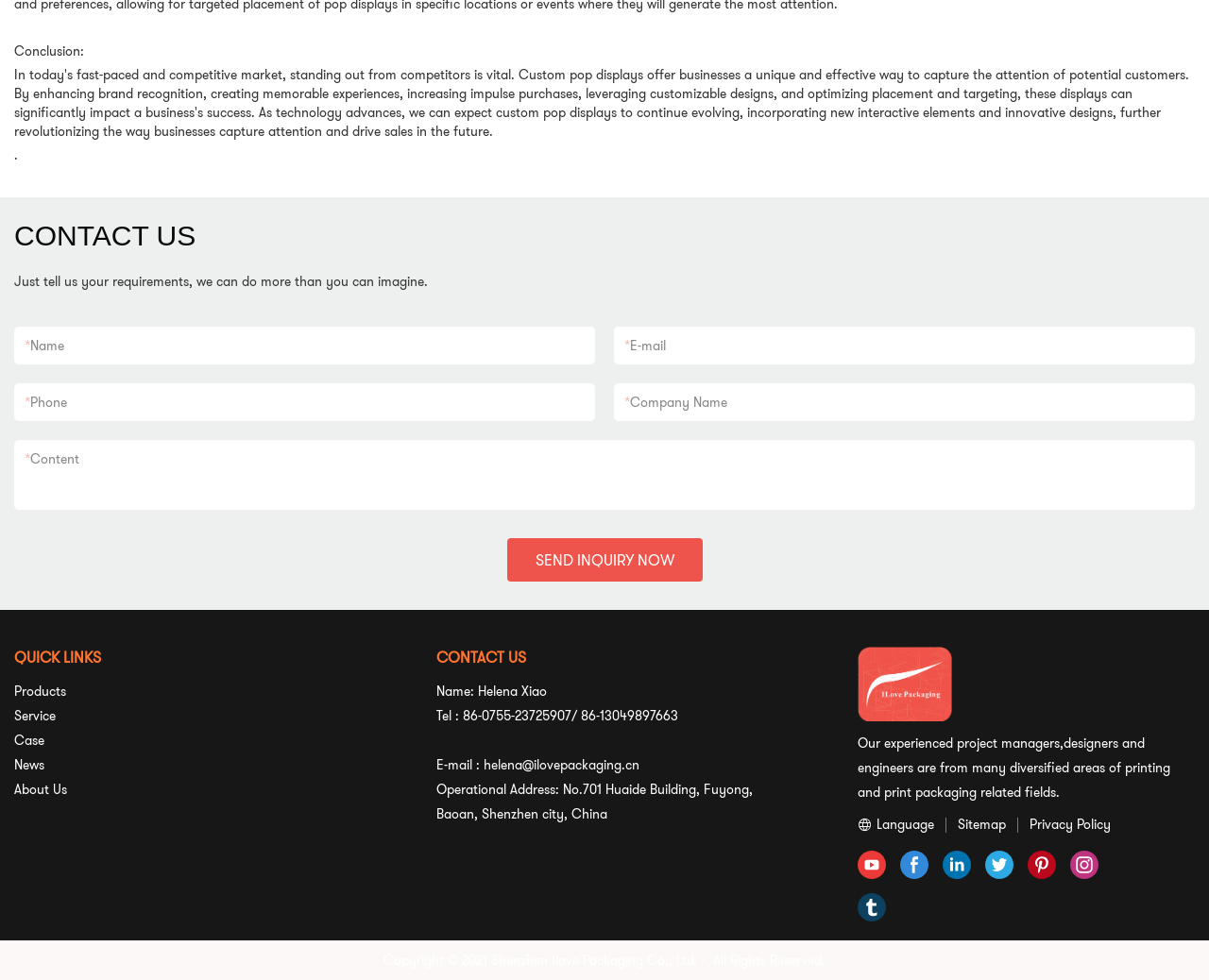Using the format (top-left x, top-left y, bottom-right x, bottom-right y), provide the bounding box coordinates for the described UI element. All values should be floating point numbers between 0 and 1: Gift Card

None